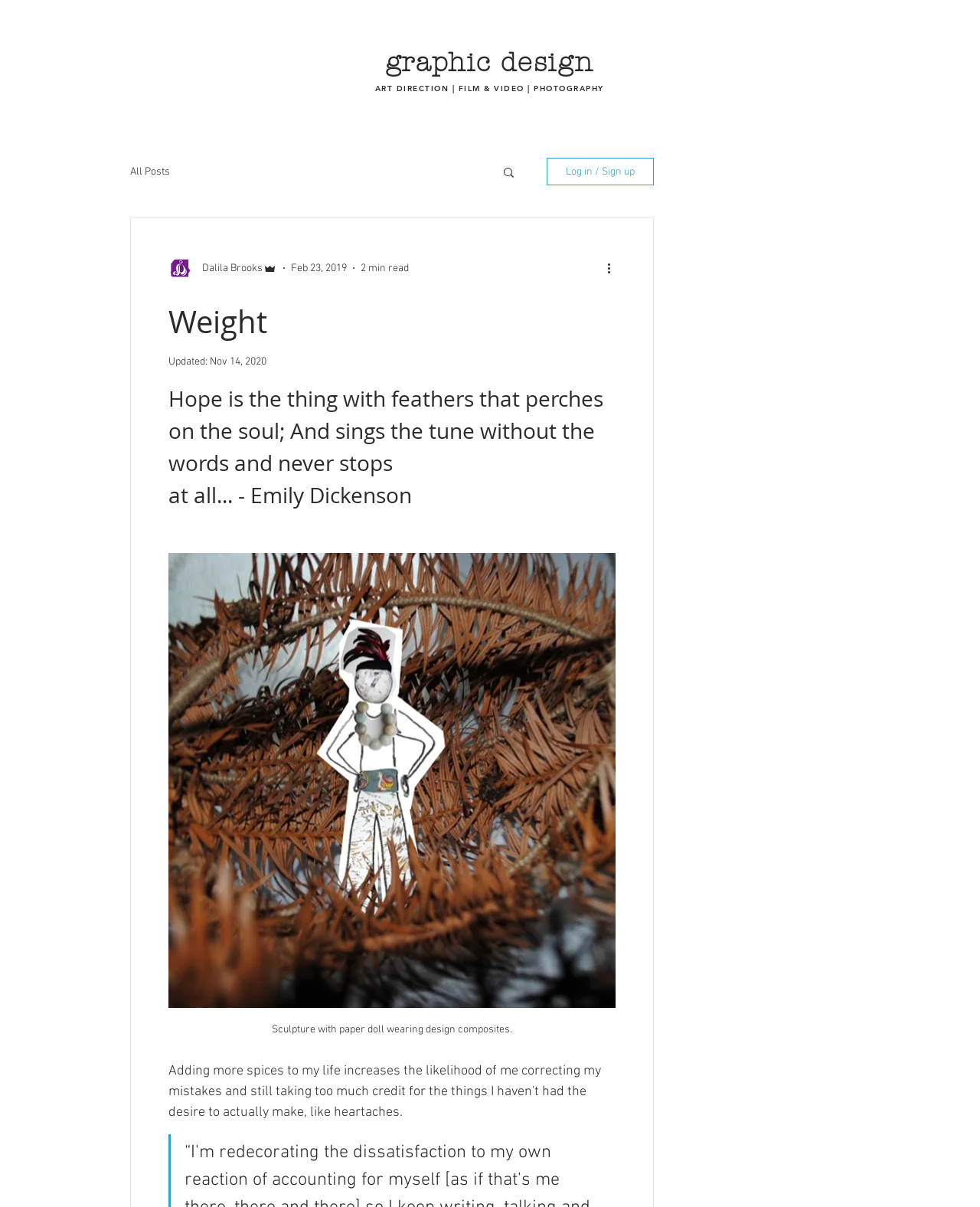Provide the bounding box coordinates of the HTML element described as: "All Posts". The bounding box coordinates should be four float numbers between 0 and 1, i.e., [left, top, right, bottom].

[0.133, 0.137, 0.173, 0.148]